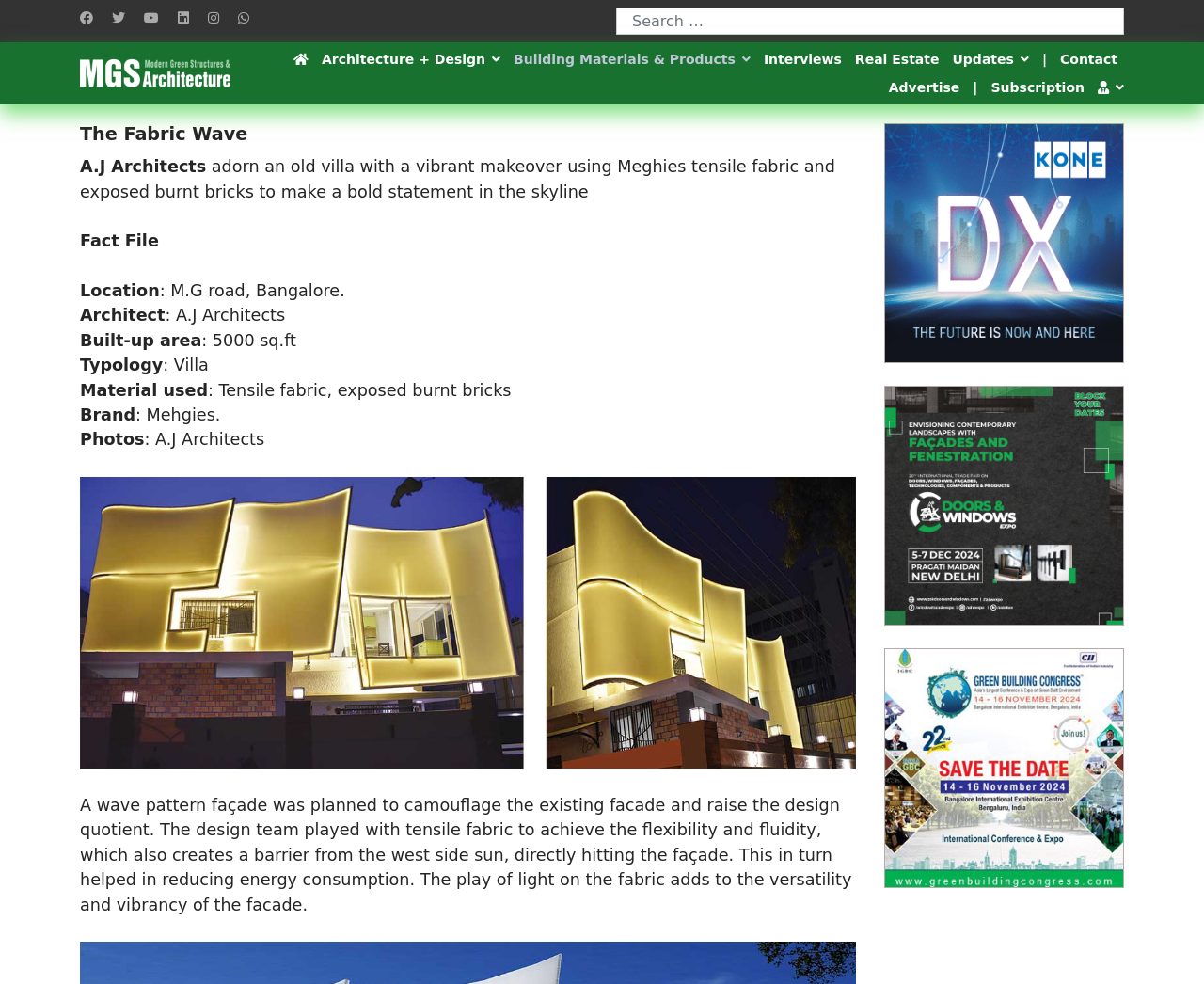What is the location of the villa?
Please utilize the information in the image to give a detailed response to the question.

The location of the villa can be found in the 'Fact File' section, where it is mentioned as 'Location: M.G road, Bangalore'.